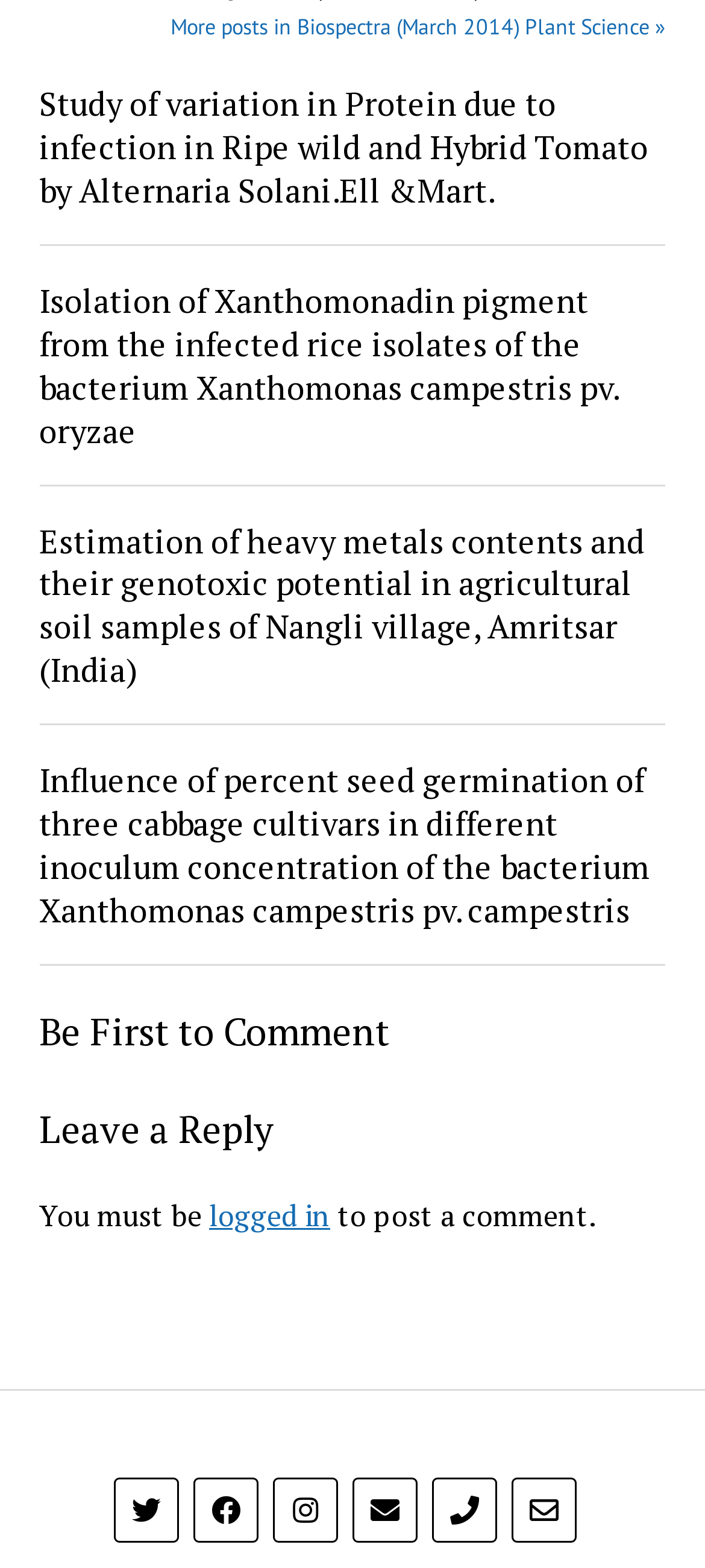Determine the bounding box coordinates of the region I should click to achieve the following instruction: "Leave a reply". Ensure the bounding box coordinates are four float numbers between 0 and 1, i.e., [left, top, right, bottom].

[0.056, 0.706, 0.944, 0.734]